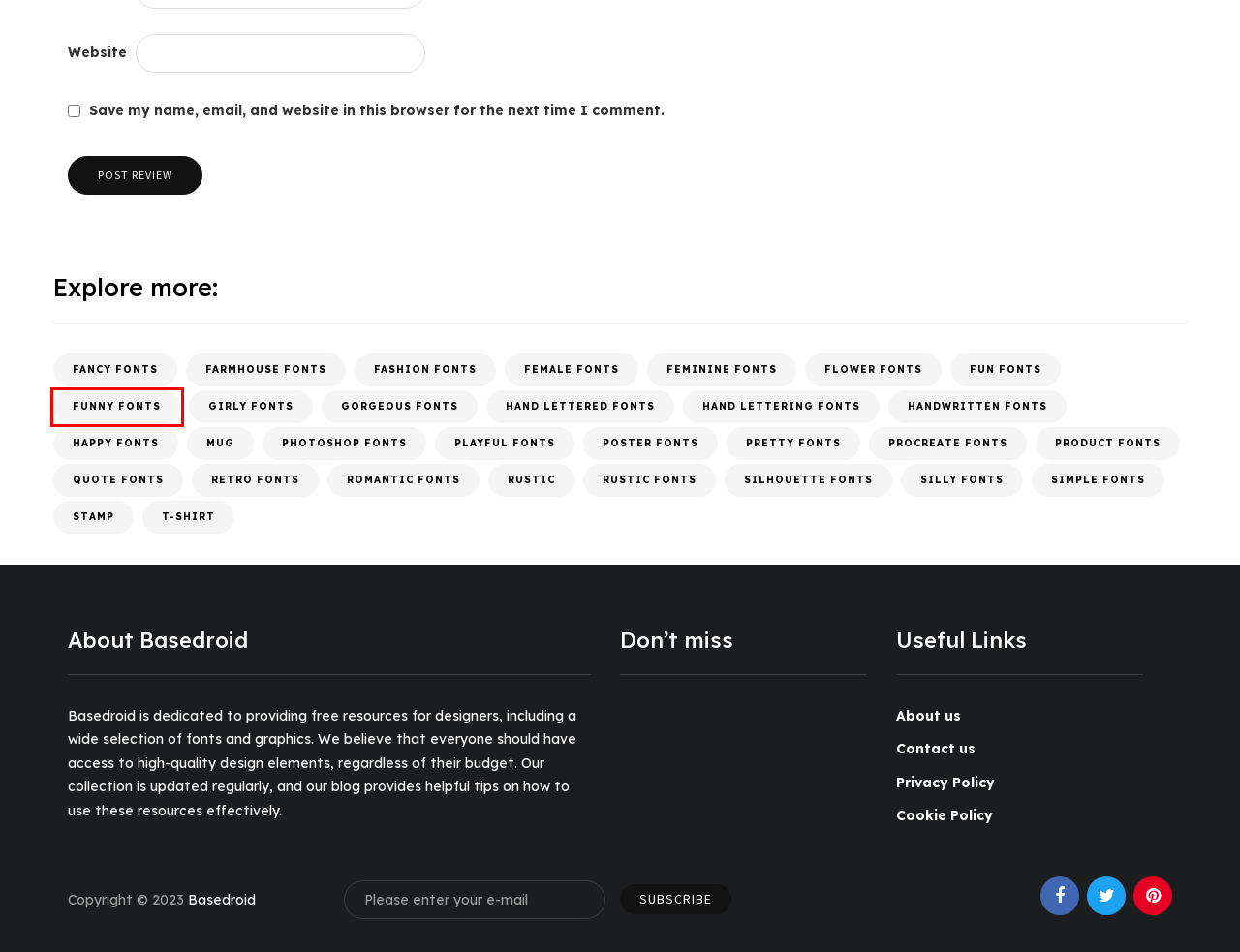You are given a screenshot of a webpage with a red rectangle bounding box around a UI element. Select the webpage description that best matches the new webpage after clicking the element in the bounding box. Here are the candidates:
A. Pretty Fonts - Basedroid.com
B. Farmhouse Fonts - Basedroid.com
C. Funny Fonts - Basedroid.com
D. Silly Fonts - Basedroid.com
E. Poster Fonts - Basedroid.com
F. T-shirt - Basedroid.com
G. Cookie Policy - Basedroid.com
H. Retro Fonts - Basedroid.com

C